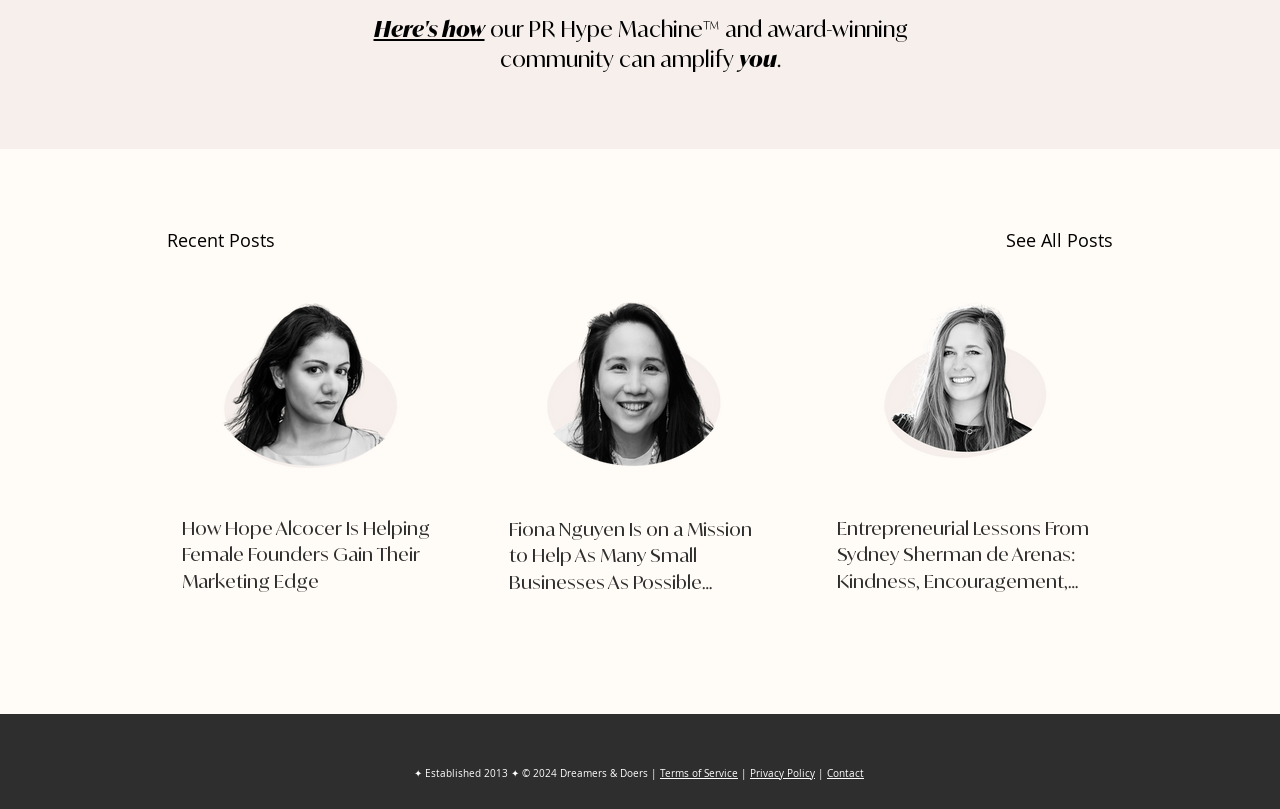How many posts are listed on the webpage?
Using the image, answer in one word or phrase.

3